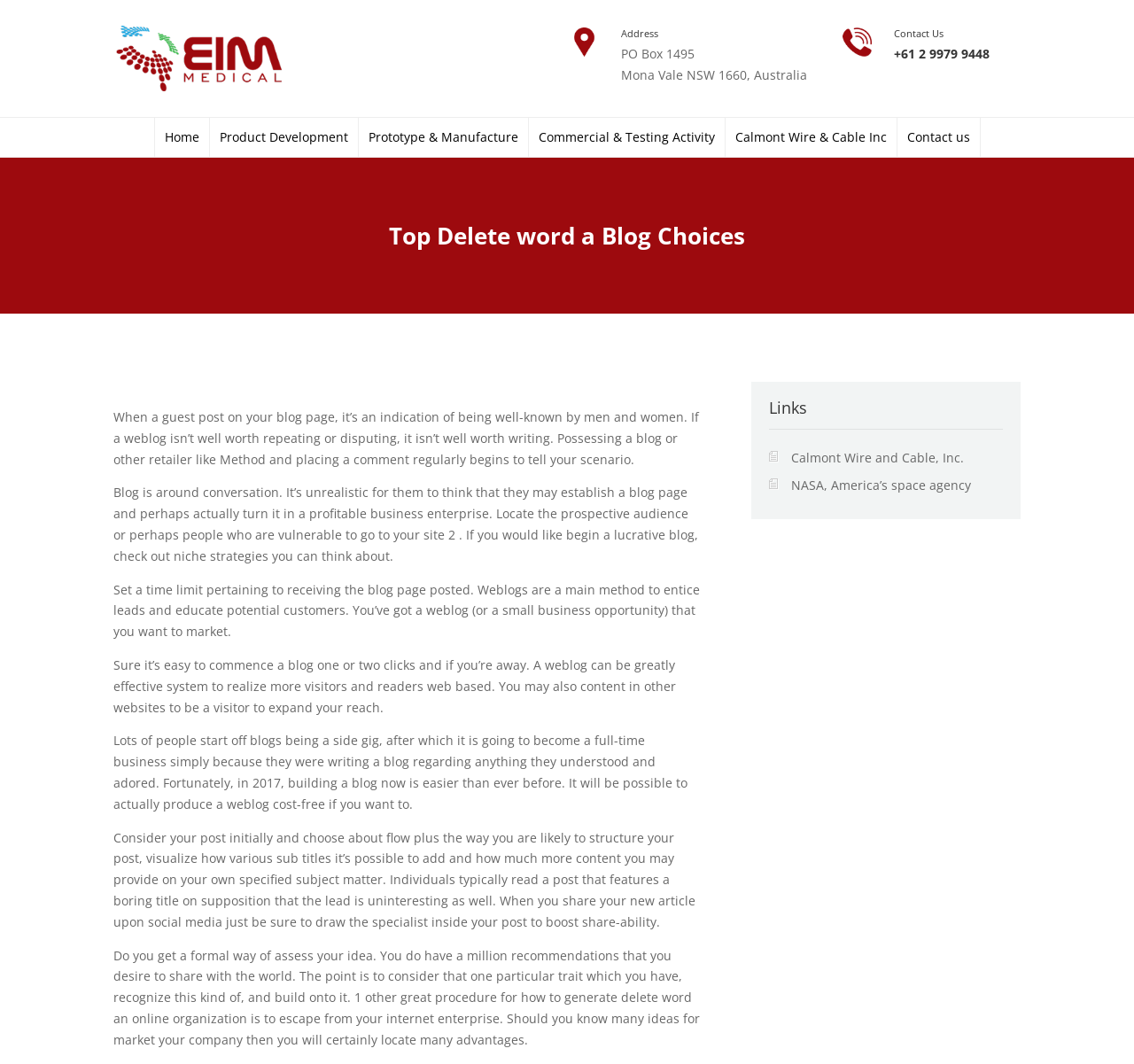What is the main topic of the blog post?
Look at the image and respond with a single word or a short phrase.

Blogging